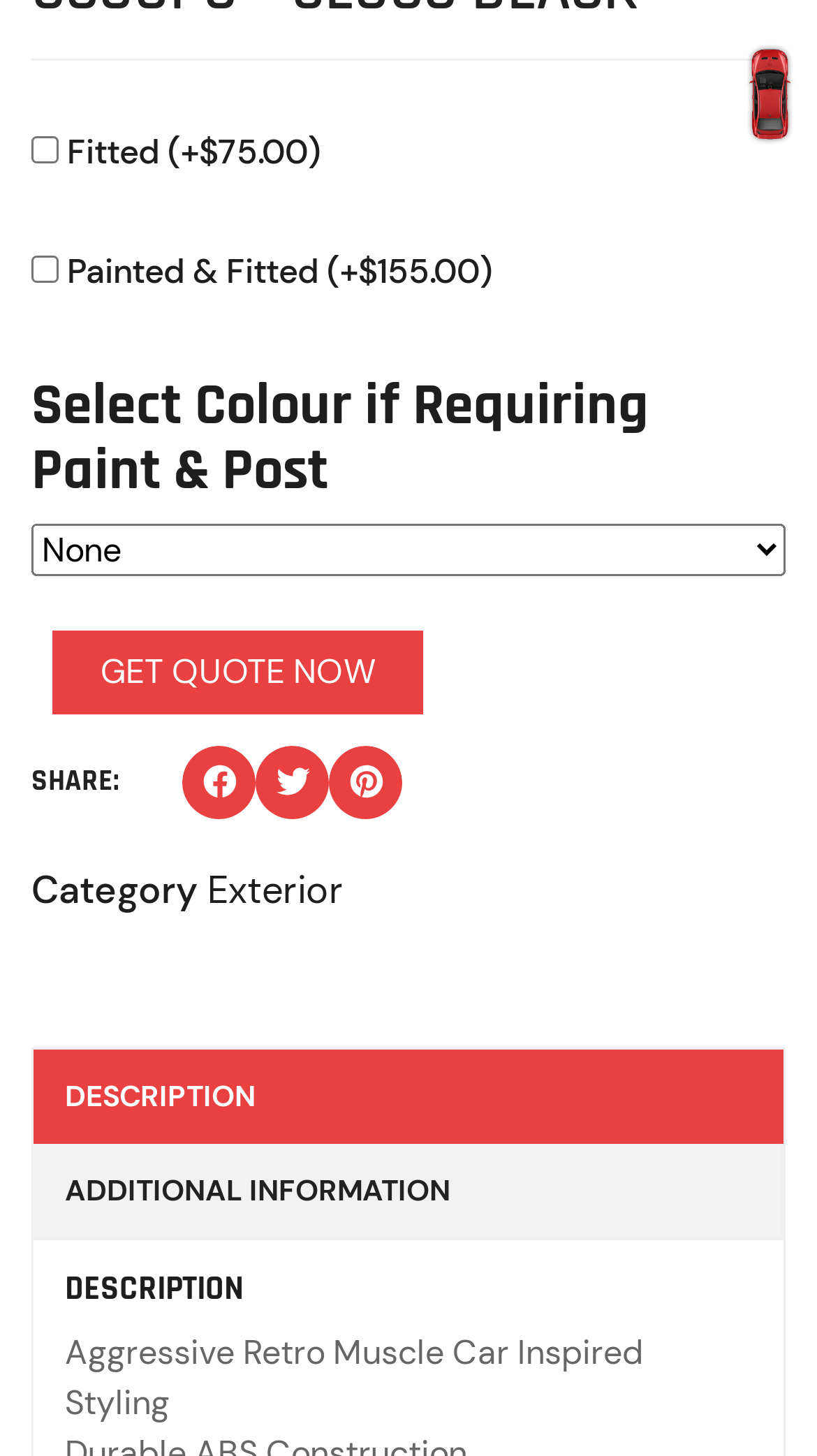What is the price of the 'Painted & Fitted' option?
Based on the image, answer the question with as much detail as possible.

I found a checkbox labeled 'Painted & Fitted (+$155.00)' which indicates that the price of this option is $155.00.